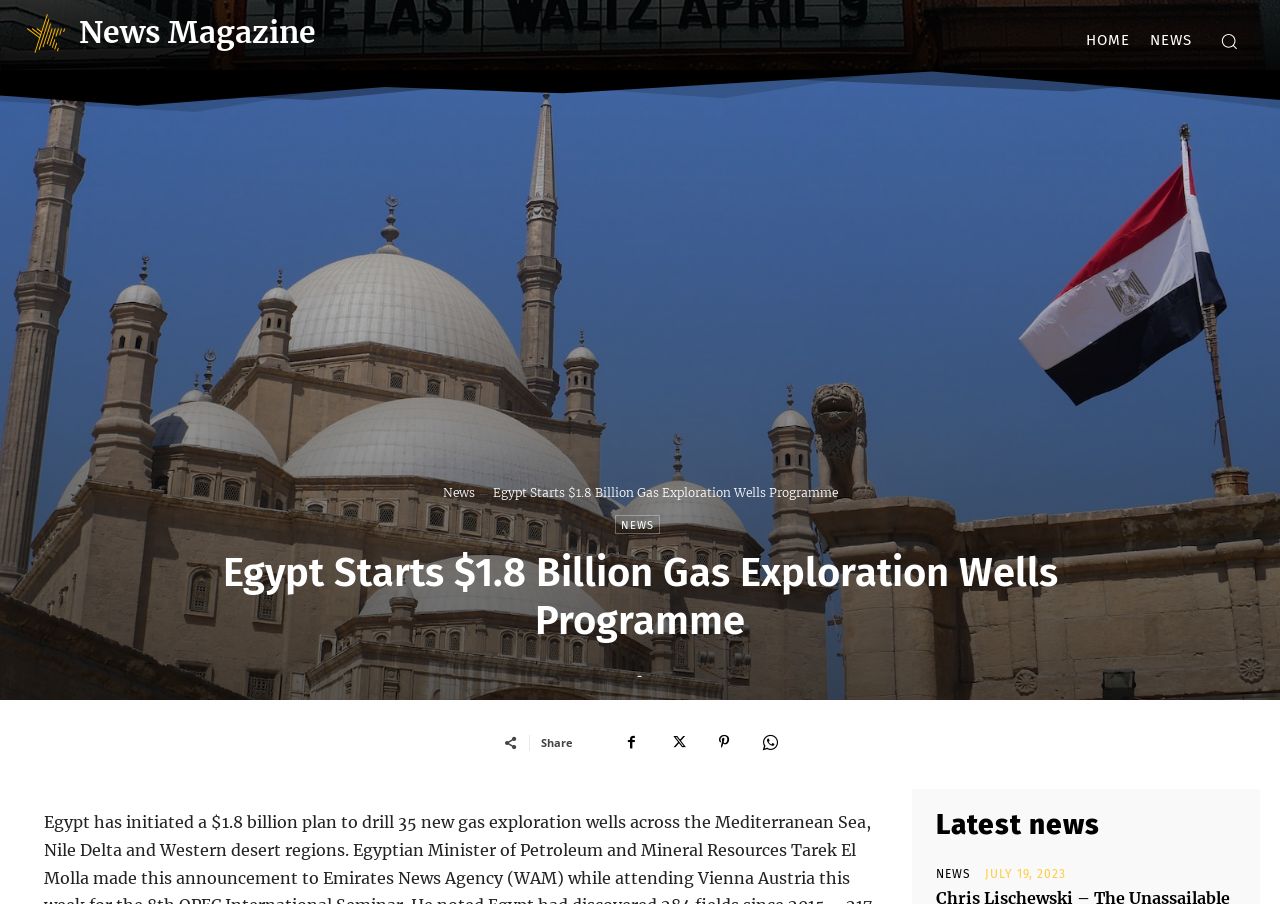Please find the bounding box coordinates of the section that needs to be clicked to achieve this instruction: "View news".

[0.346, 0.537, 0.371, 0.553]